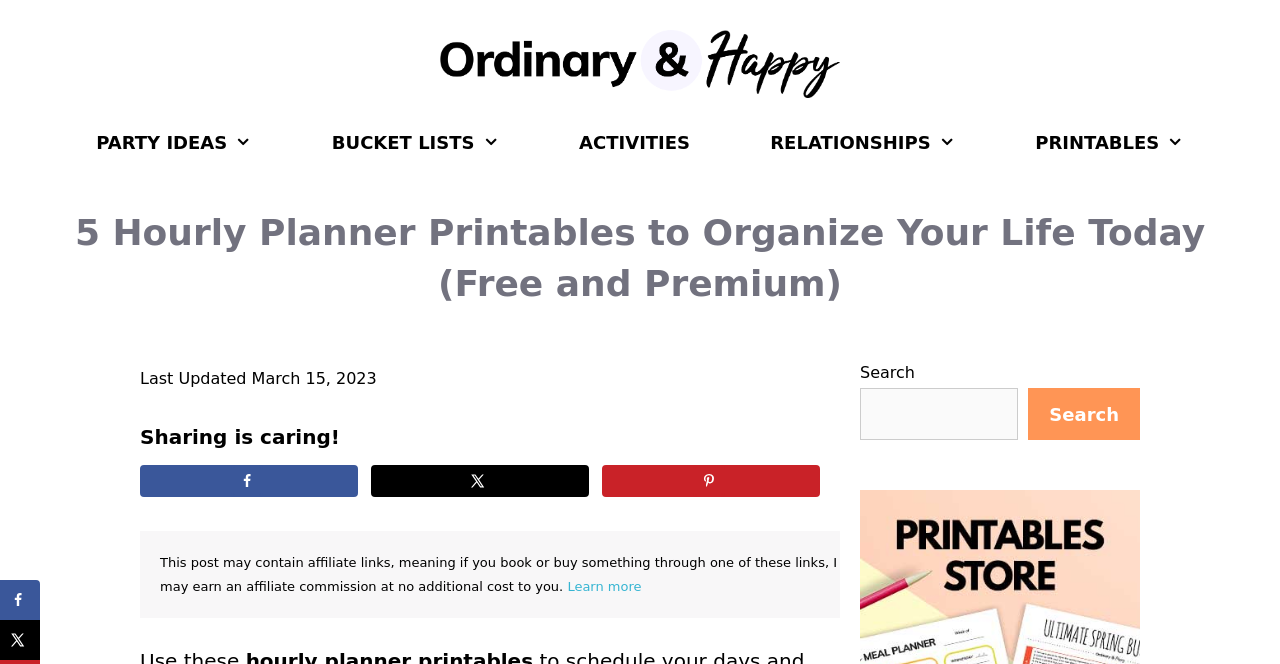Given the element description, predict the bounding box coordinates in the format (top-left x, top-left y, bottom-right x, bottom-right y). Make sure all values are between 0 and 1. Here is the element description: parent_node: RELATIONSHIPS

[0.727, 0.163, 0.777, 0.269]